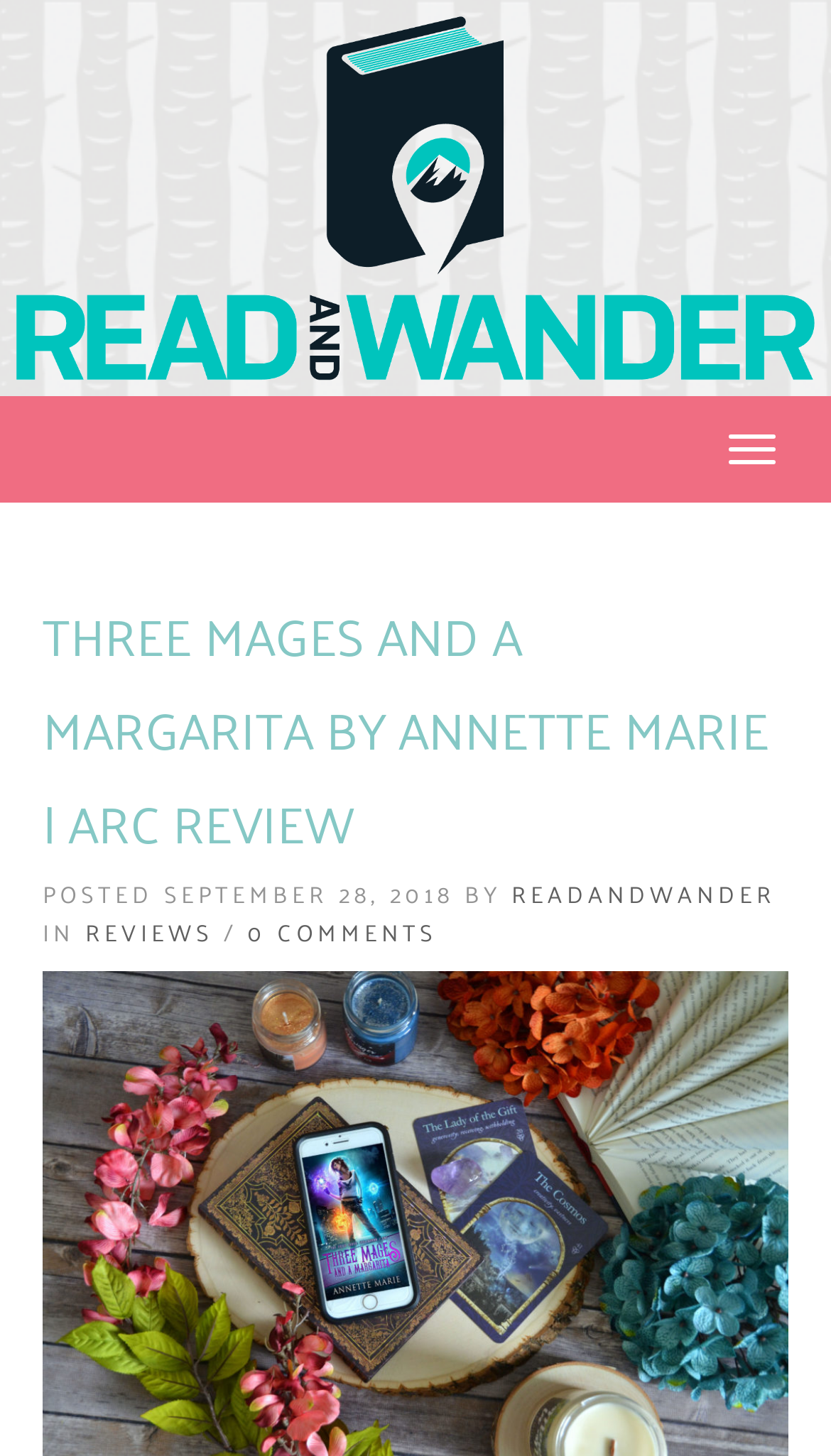Using the provided element description: "Toggle navigation", identify the bounding box coordinates. The coordinates should be four floats between 0 and 1 in the order [left, top, right, bottom].

[0.849, 0.284, 0.962, 0.334]